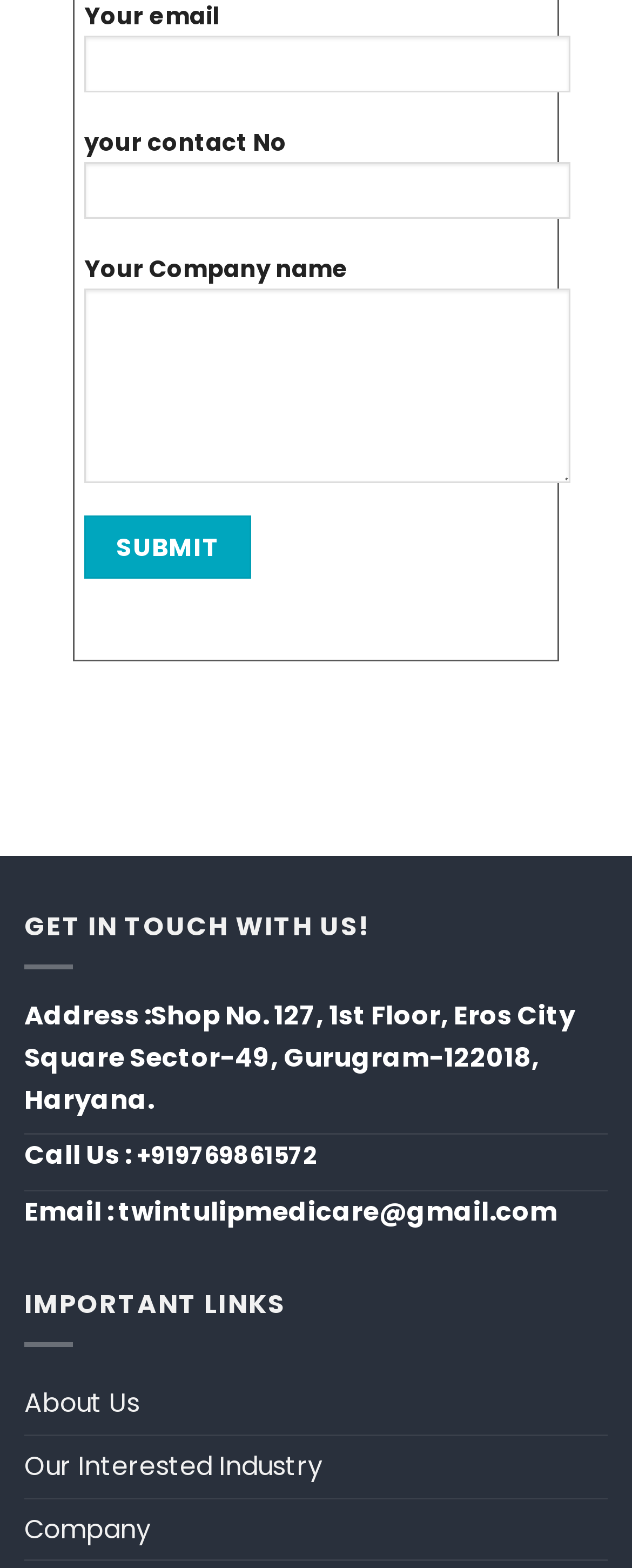Determine the bounding box coordinates of the region I should click to achieve the following instruction: "Input your contact number". Ensure the bounding box coordinates are four float numbers between 0 and 1, i.e., [left, top, right, bottom].

[0.133, 0.104, 0.903, 0.14]